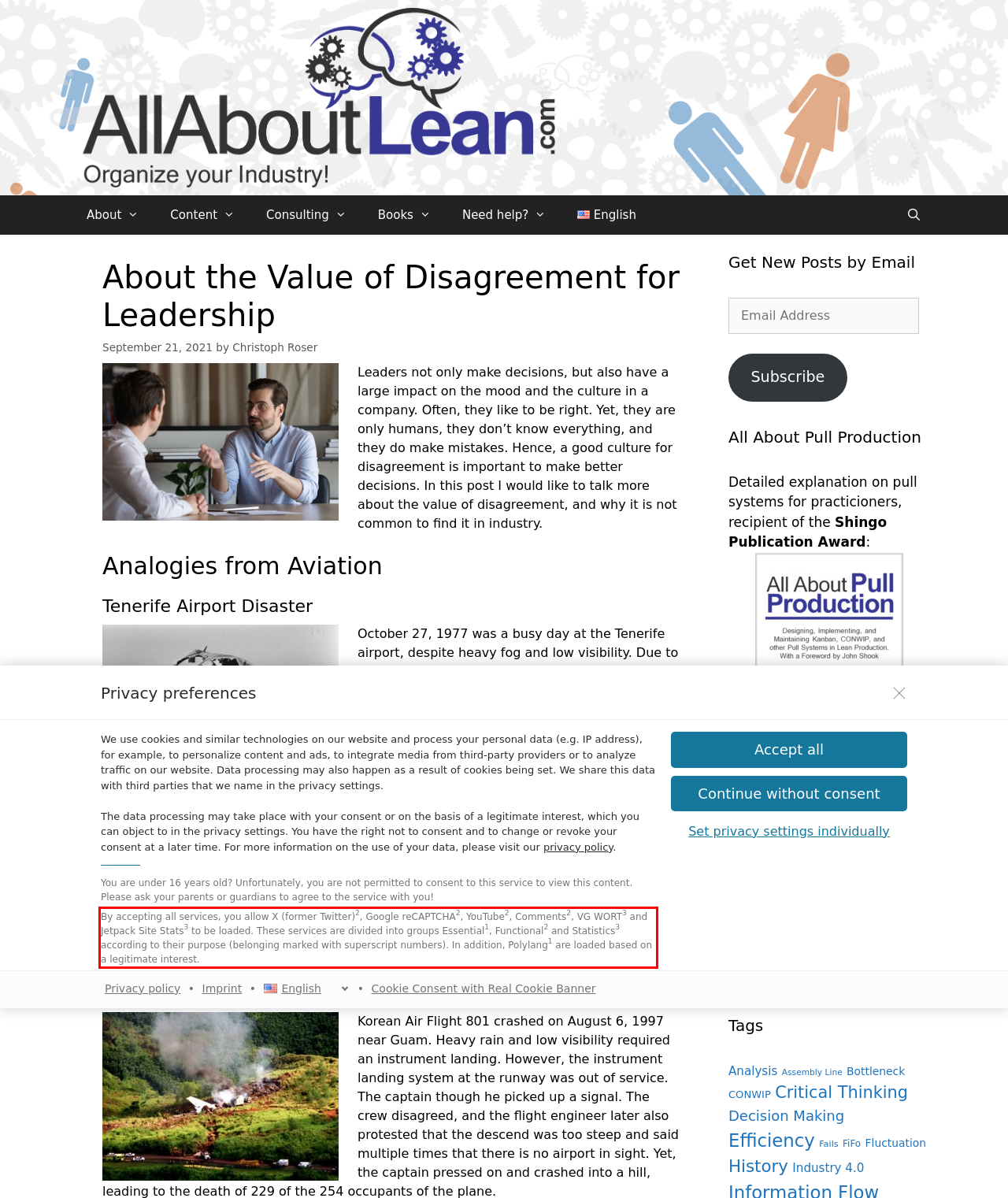Within the screenshot of a webpage, identify the red bounding box and perform OCR to capture the text content it contains.

By accepting all services, you allow X (former Twitter)2 (Functional) , Google reCAPTCHA2 (Functional) , YouTube2 (Functional) , Comments2 (Functional) , VG WORT3 (Statistics) and Jetpack Site Stats3 (Statistics) to be loaded. These services are divided into groups Essential1, Functional2 and Statistics3 according to their purpose (belonging marked with superscript numbers). In addition, Polylang1 (Essential) are loaded based on a legitimate interest.